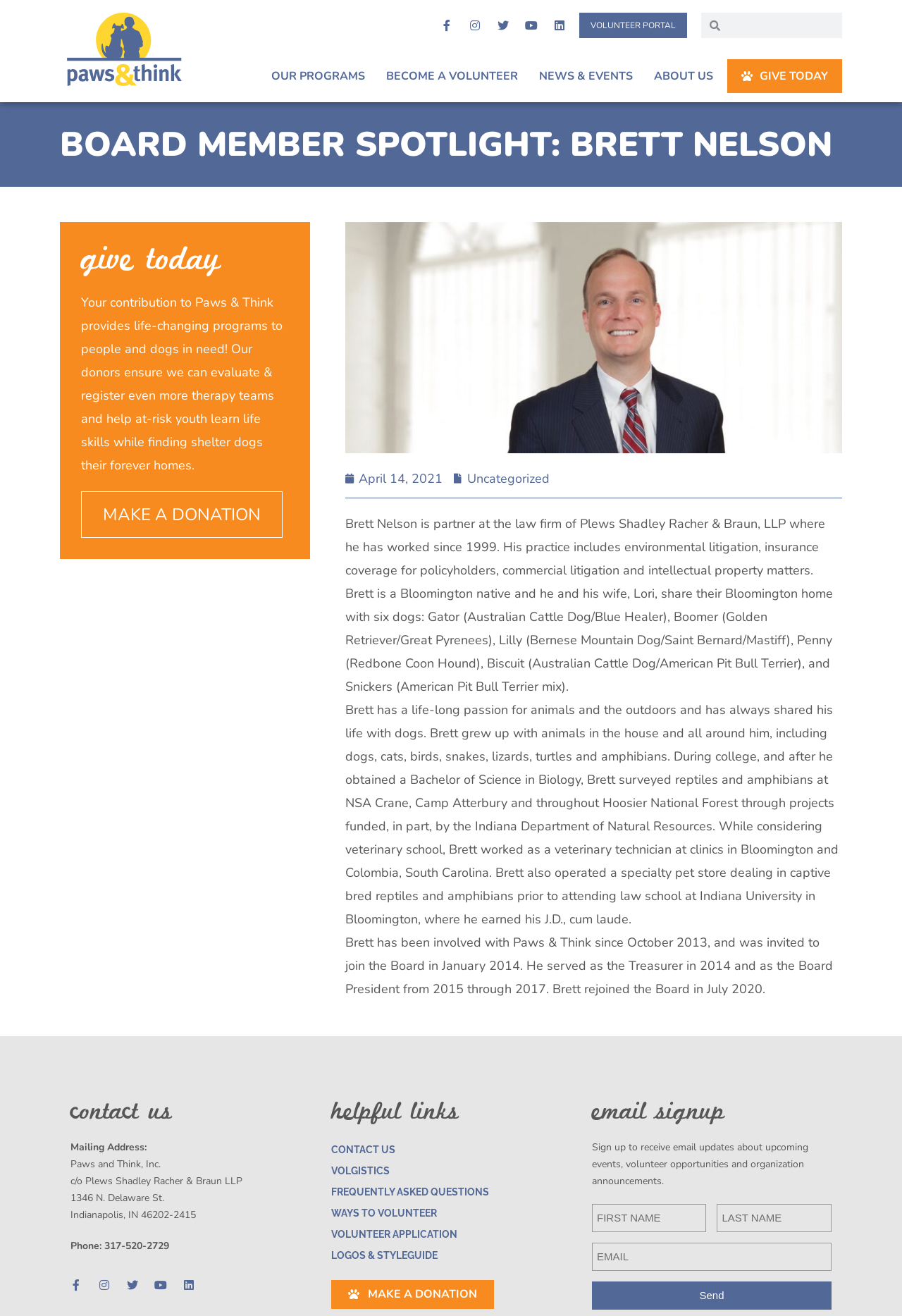Can you specify the bounding box coordinates of the area that needs to be clicked to fulfill the following instruction: "Sign up for email updates"?

[0.656, 0.915, 0.783, 0.936]